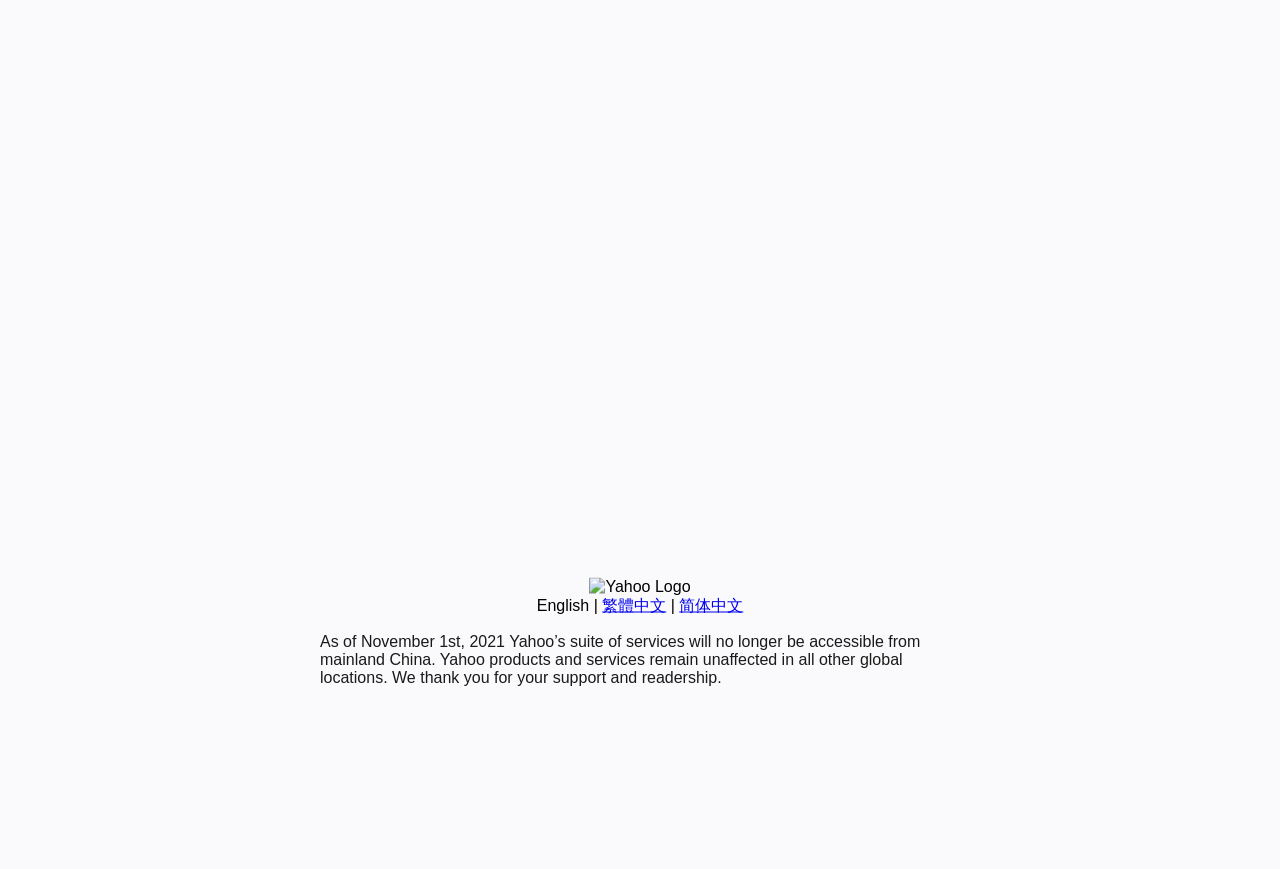Find the bounding box coordinates for the element described here: "繁體中文".

[0.47, 0.686, 0.52, 0.706]